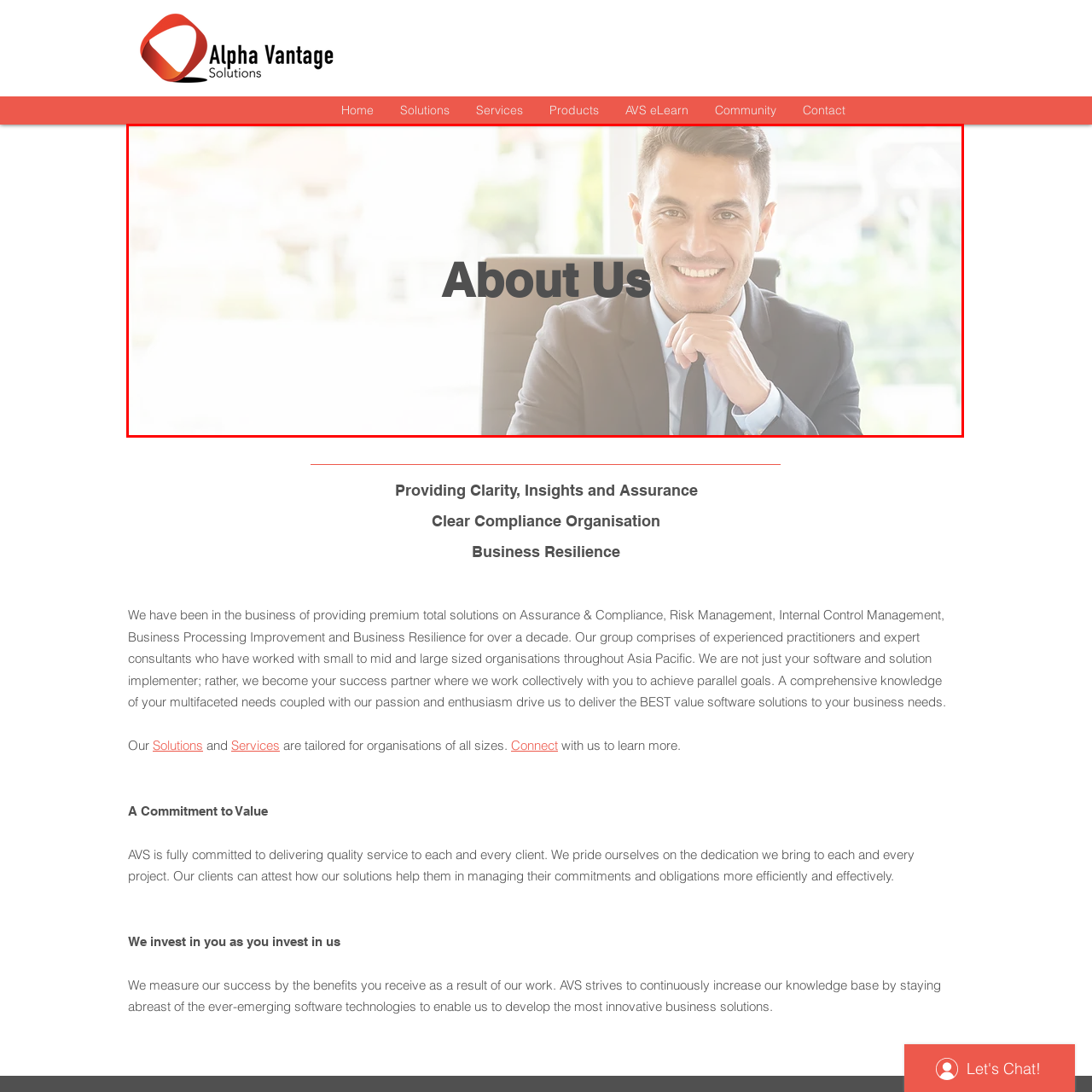Create a detailed narrative of the image inside the red-lined box.

In this image, a young, professional-looking man is seated confidently at a desk, adorned in a smart suit and expressing a warm smile. He exudes an aura of approachability and competence, characteristic of the business environment. Behind him, large windows allow soft, natural light to flood the space, creating an inviting atmosphere. Overlaying the image are bold, prominent words reading "About Us," indicating a section of the webpage dedicated to introducing the organization and its values. This visual captures the essence of professionalism and the commitment to teamwork and client success, reflecting the organization's dedication to providing quality services and solutions.